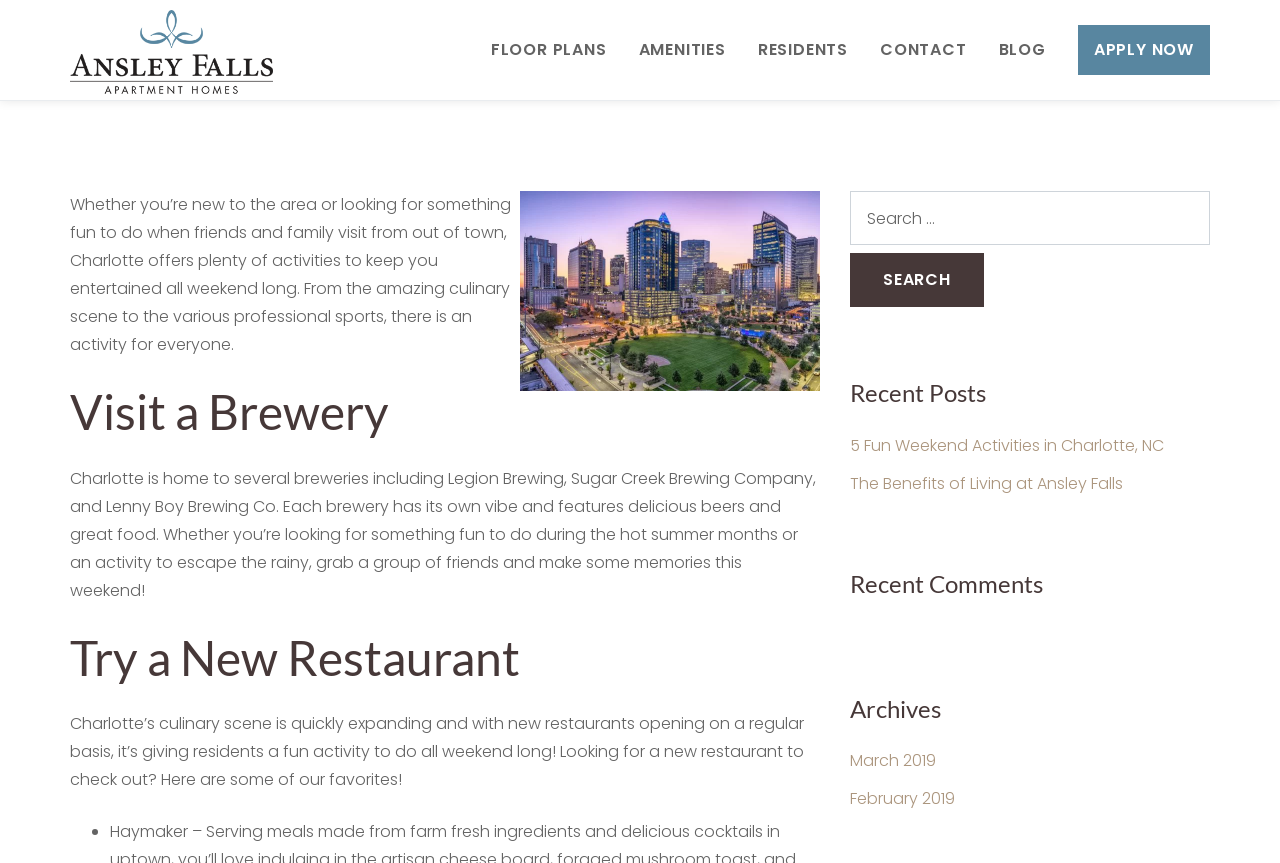Utilize the information from the image to answer the question in detail:
What is the name of the apartment complex?

The name of the apartment complex is Ansley Falls Apartments, which is mentioned in the link at the top of the webpage and also in the image description.